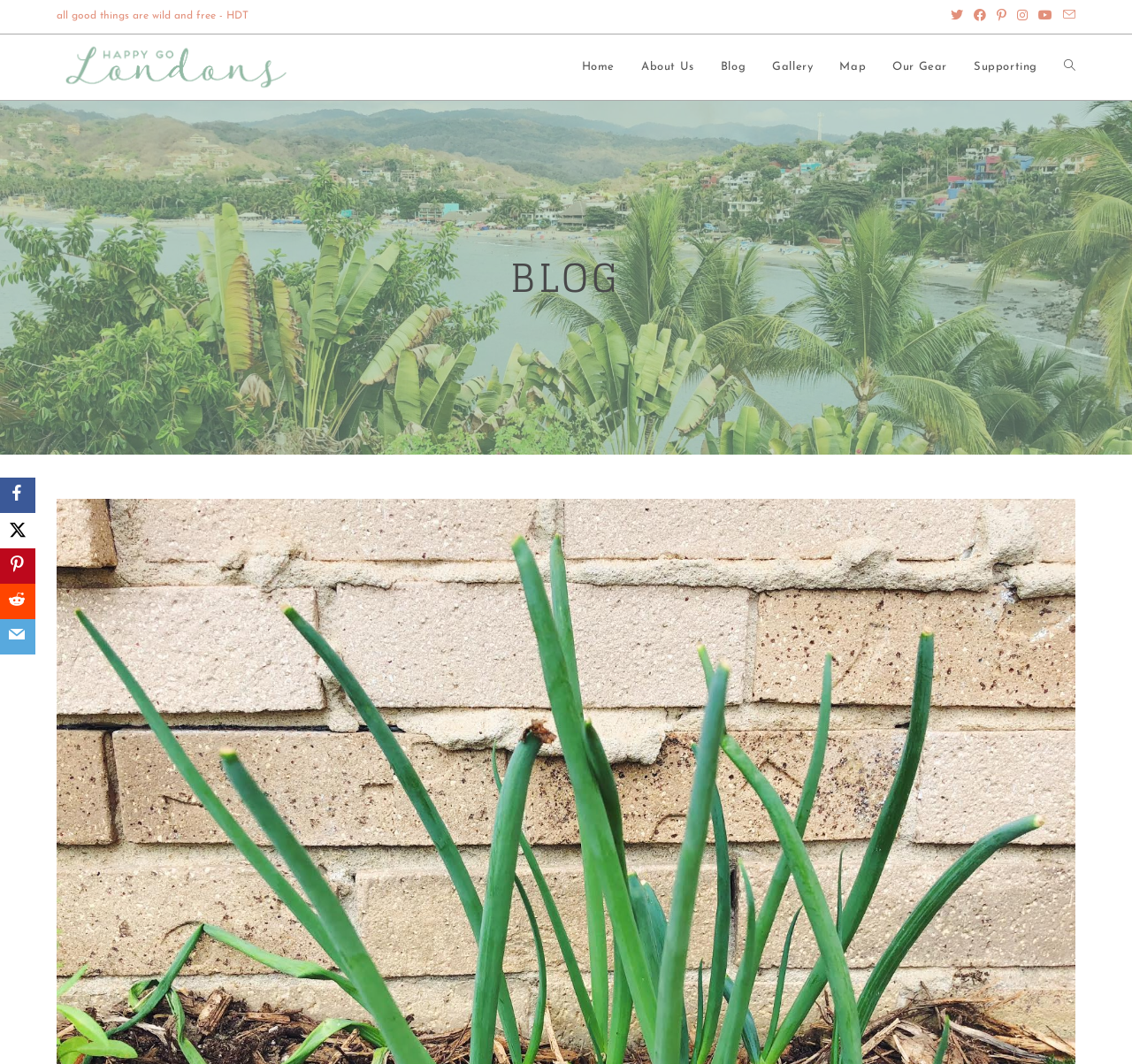Determine the bounding box coordinates for the UI element matching this description: "alt="Happy Go Londons"".

[0.05, 0.056, 0.261, 0.068]